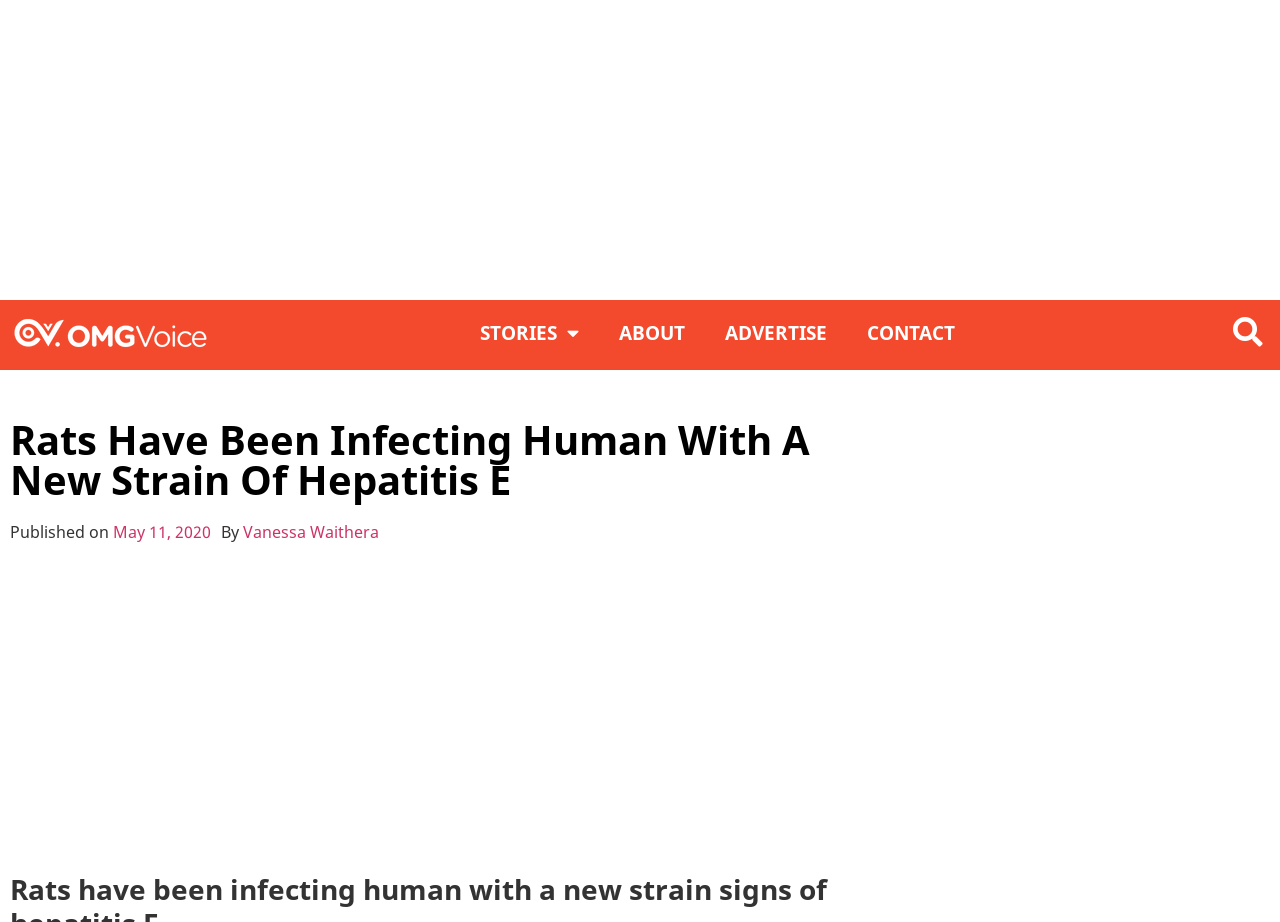Locate the bounding box coordinates of the element that needs to be clicked to carry out the instruction: "Search for something". The coordinates should be given as four float numbers ranging from 0 to 1, i.e., [left, top, right, bottom].

[0.957, 0.336, 0.992, 0.385]